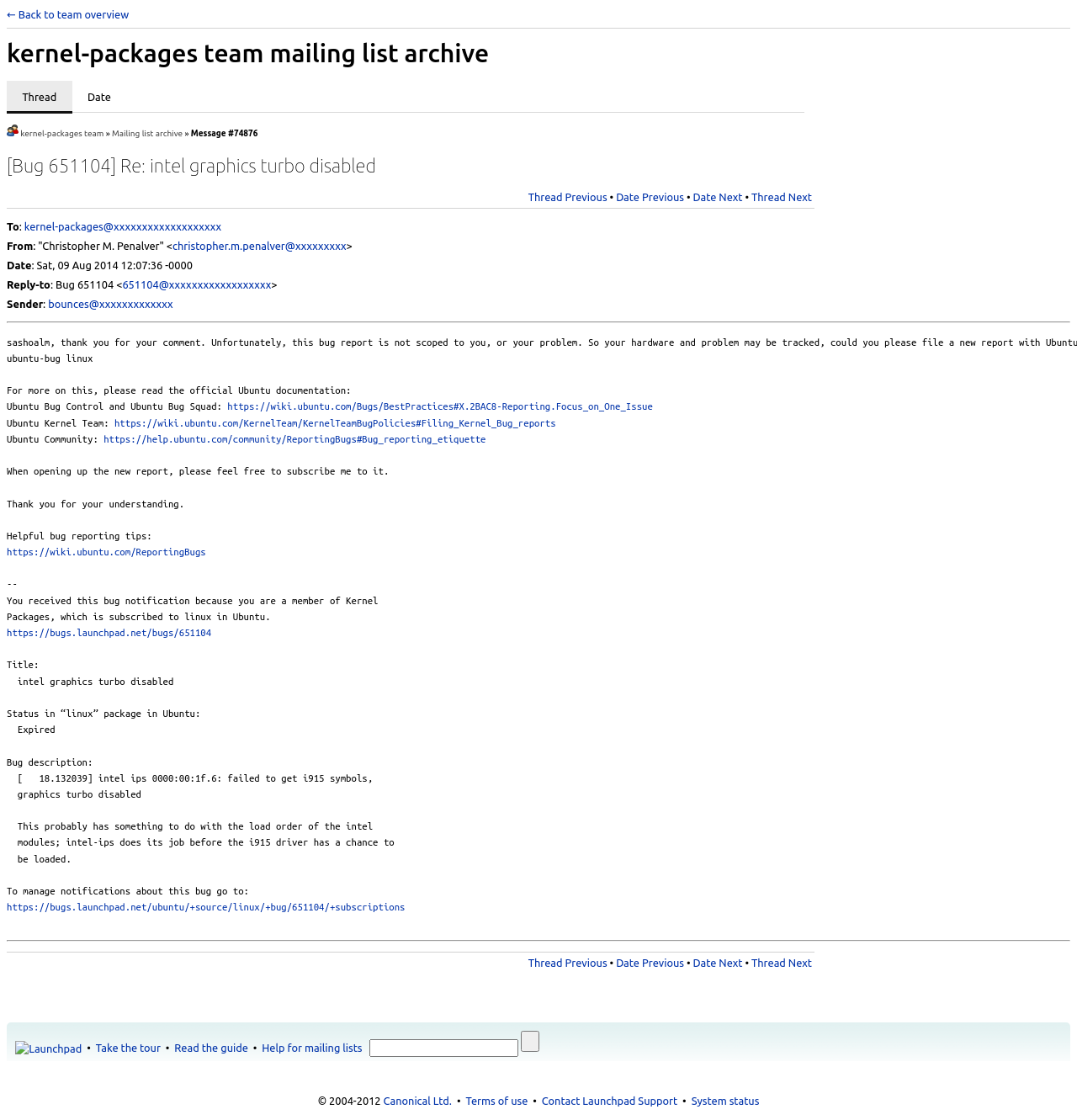Determine the coordinates of the bounding box for the clickable area needed to execute this instruction: "Go to kernel-packages team".

[0.019, 0.115, 0.096, 0.123]